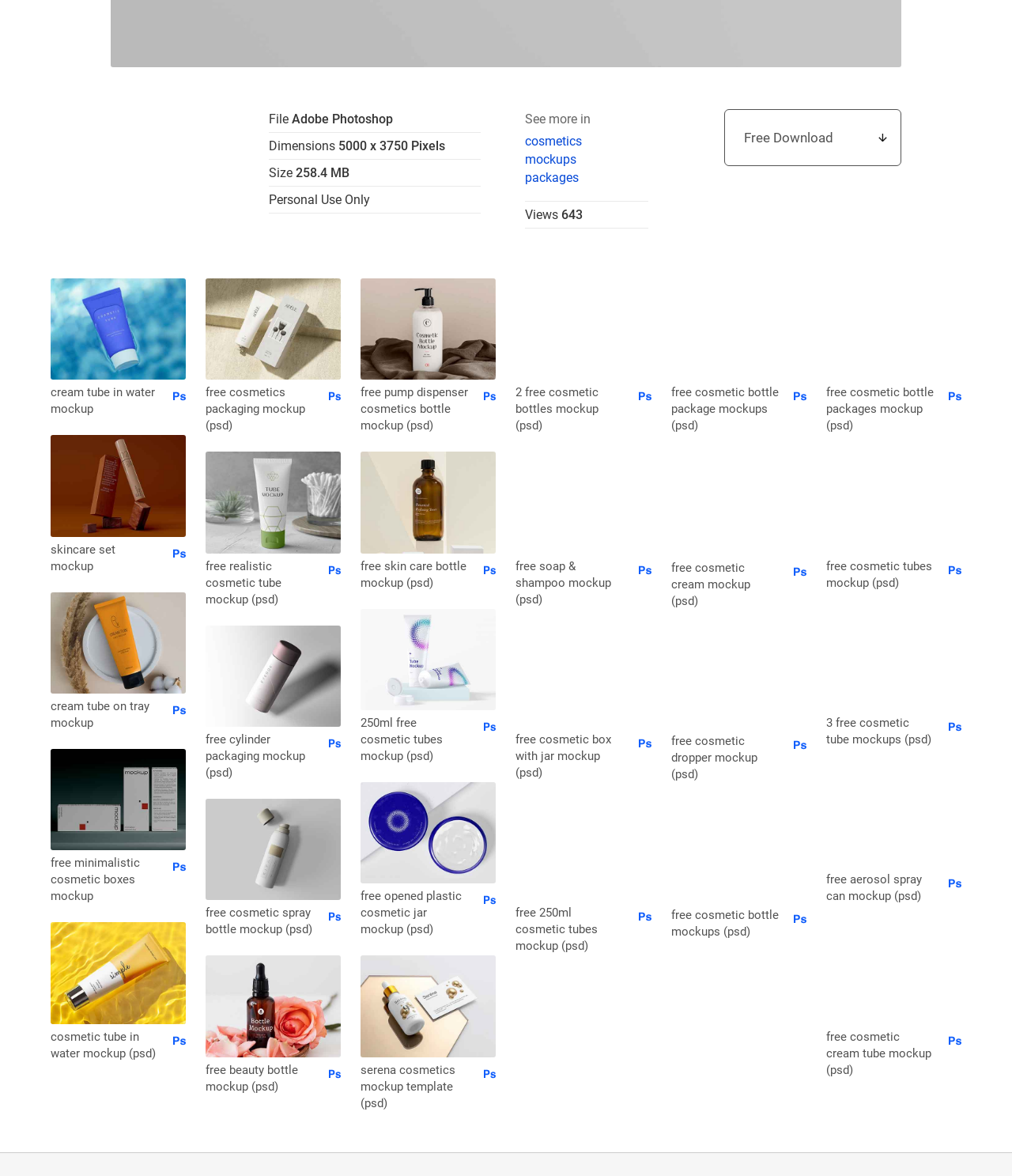Please identify the bounding box coordinates of the clickable area that will fulfill the following instruction: "Click on the 'YOGA HIKING ADVENTURES' link". The coordinates should be in the format of four float numbers between 0 and 1, i.e., [left, top, right, bottom].

None